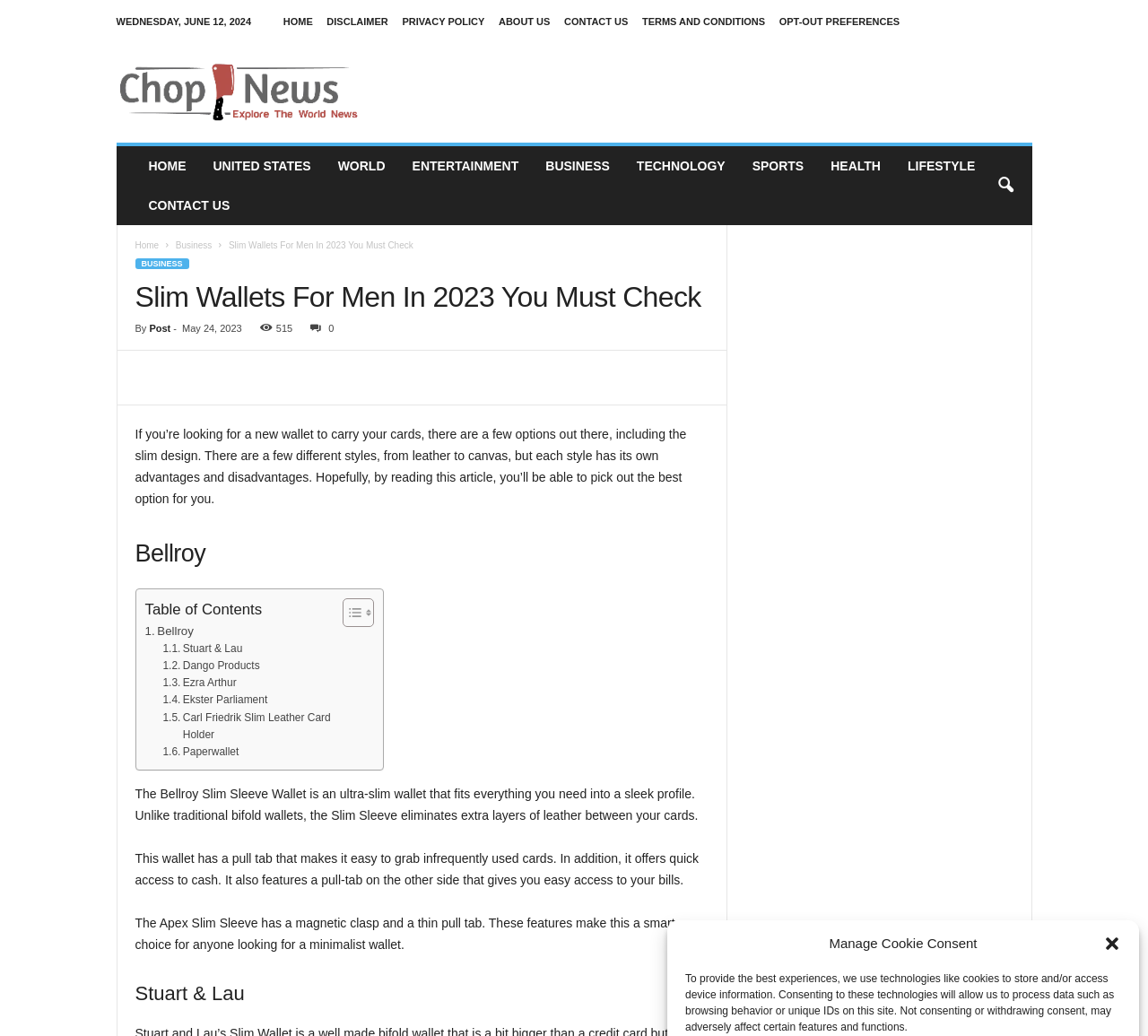Respond with a single word or phrase to the following question:
What is the date of the article?

May 24, 2023